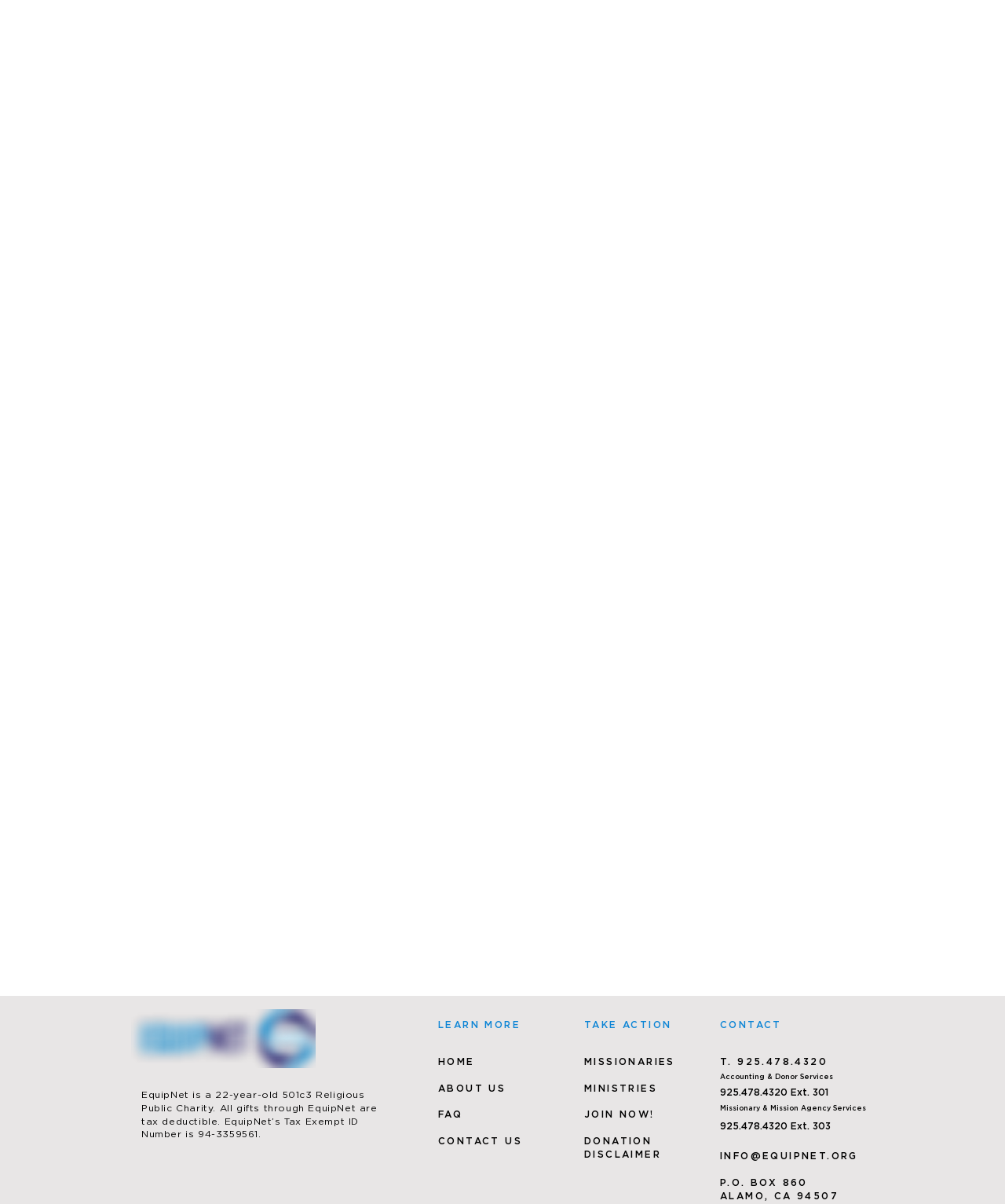Highlight the bounding box coordinates of the element that should be clicked to carry out the following instruction: "Click the HOME link". The coordinates must be given as four float numbers ranging from 0 to 1, i.e., [left, top, right, bottom].

[0.436, 0.877, 0.472, 0.886]